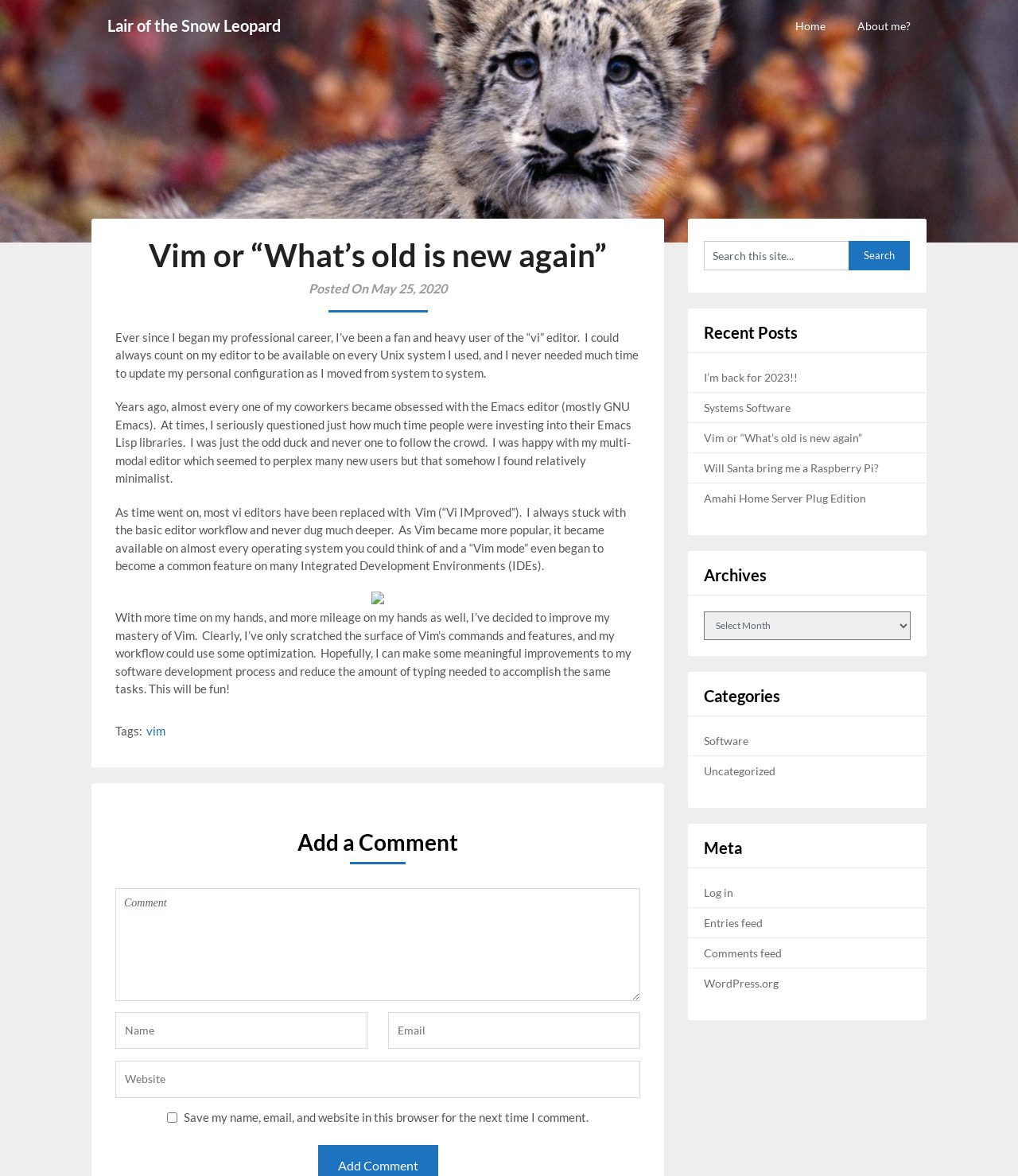Determine the bounding box coordinates for the element that should be clicked to follow this instruction: "Search this site". The coordinates should be given as four float numbers between 0 and 1, in the format [left, top, right, bottom].

[0.691, 0.205, 0.895, 0.23]